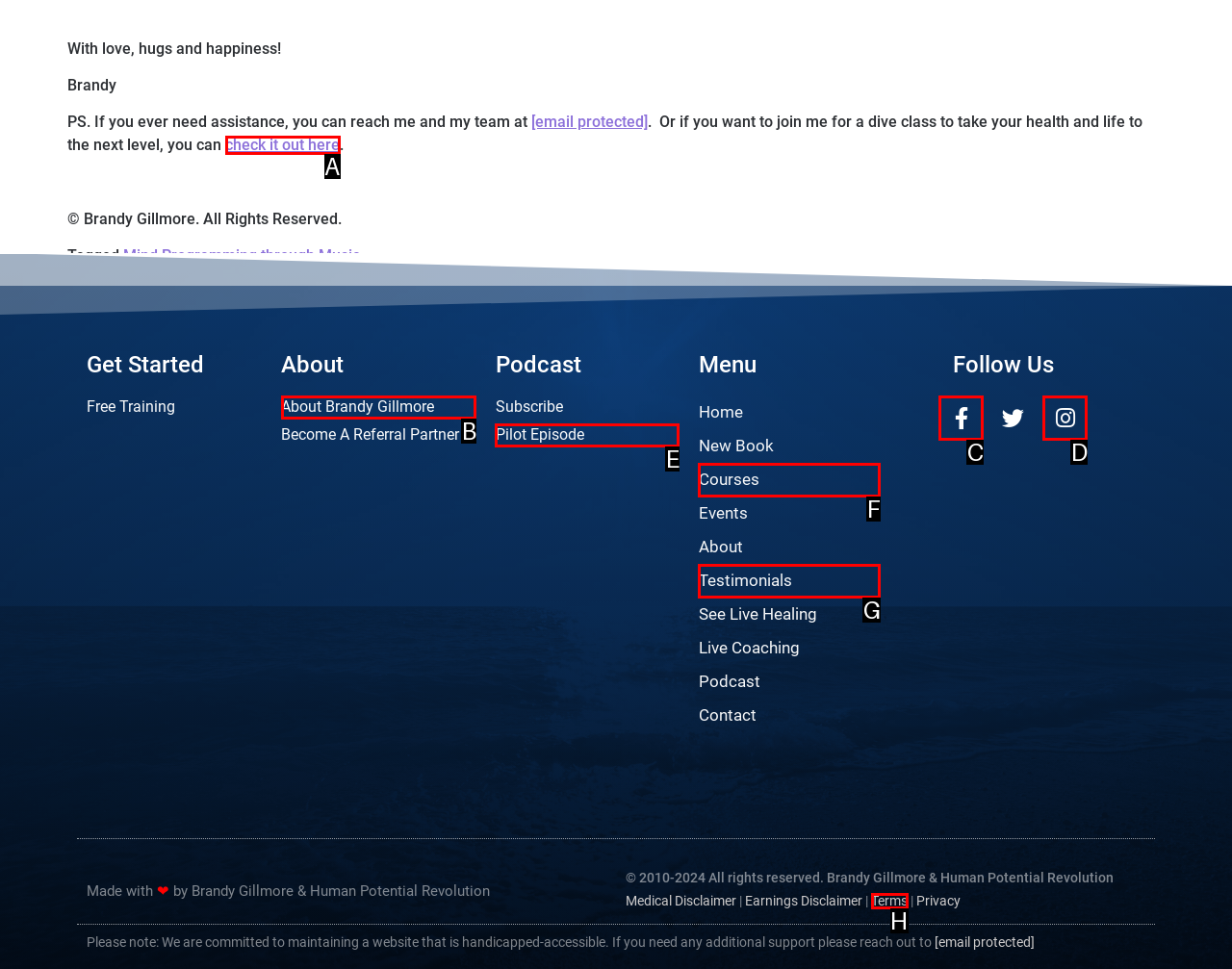Identify the HTML element that best fits the description: Pilot Episode. Respond with the letter of the corresponding element.

E